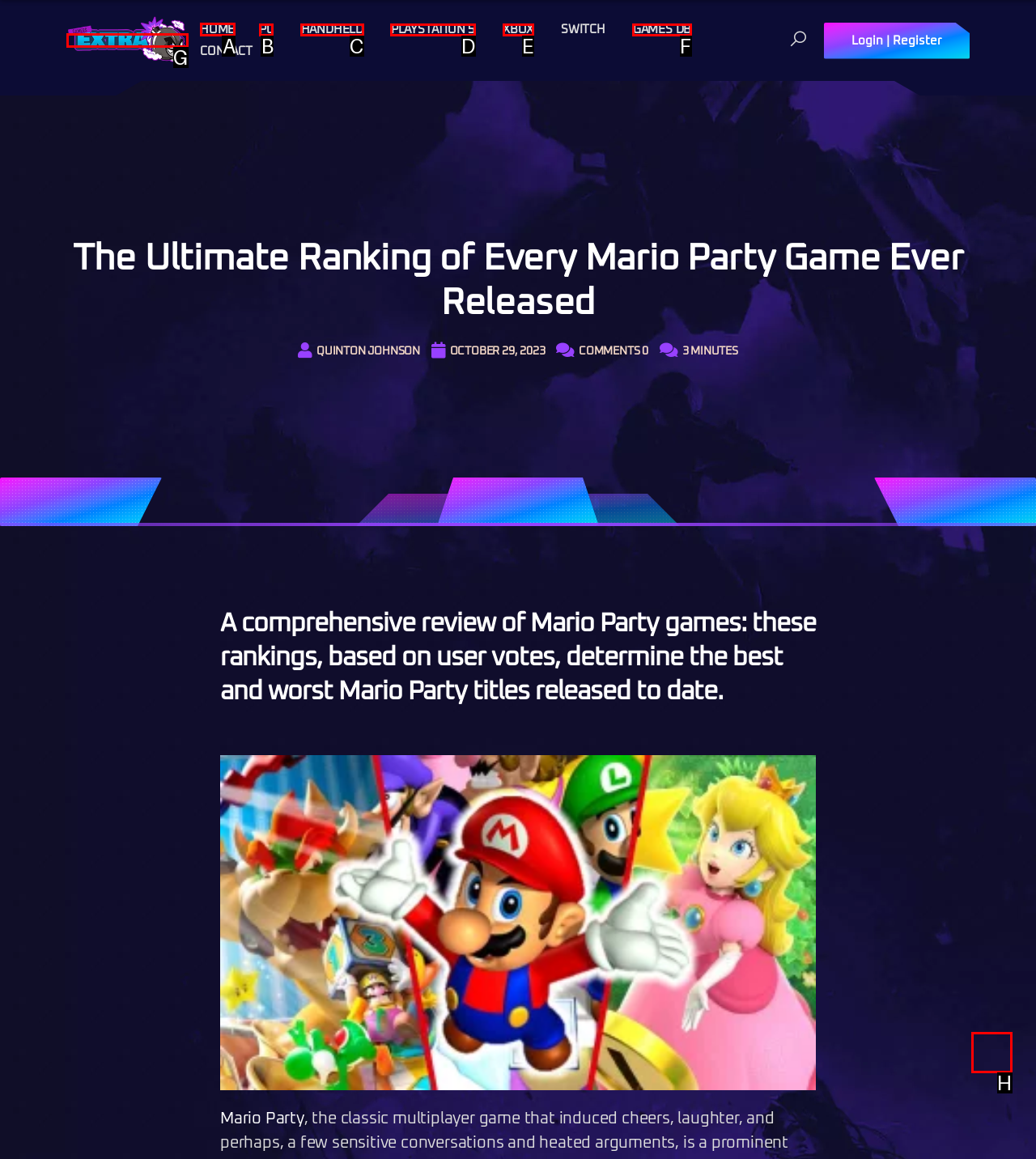Determine which option you need to click to execute the following task: Go to the HOME page. Provide your answer as a single letter.

A